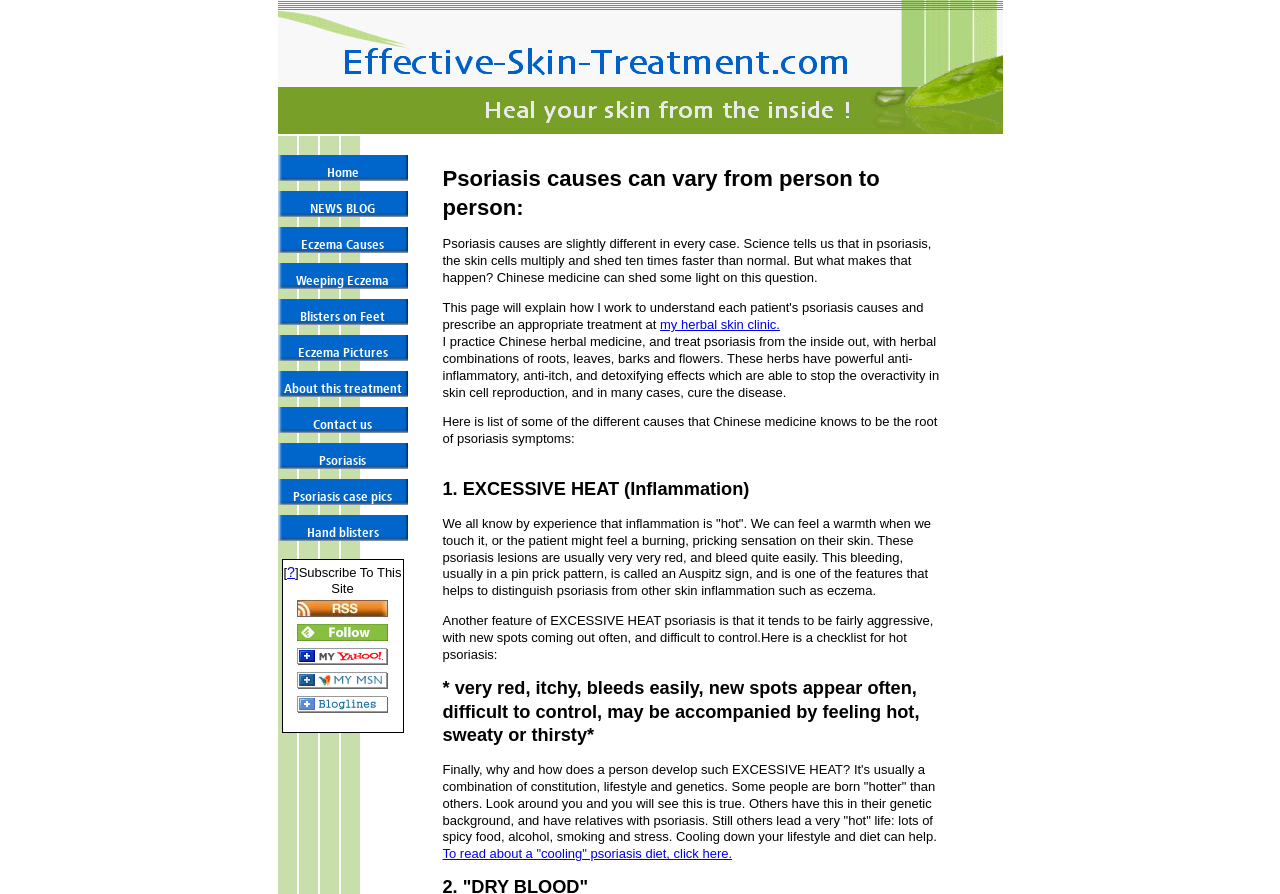Predict the bounding box for the UI component with the following description: "About this treatment".

[0.217, 0.415, 0.318, 0.455]